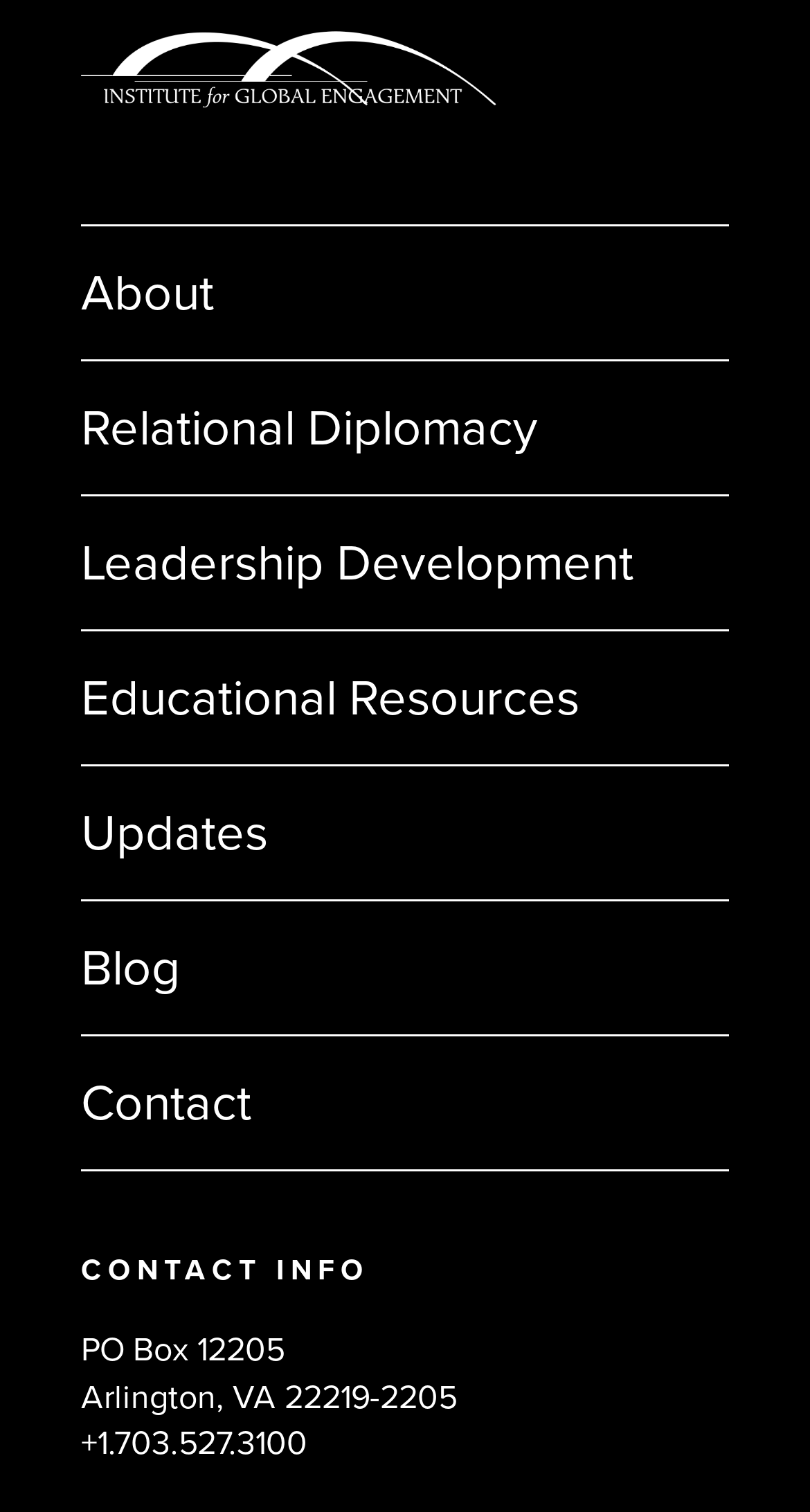Predict the bounding box of the UI element that fits this description: "Updates".

[0.1, 0.526, 0.331, 0.575]